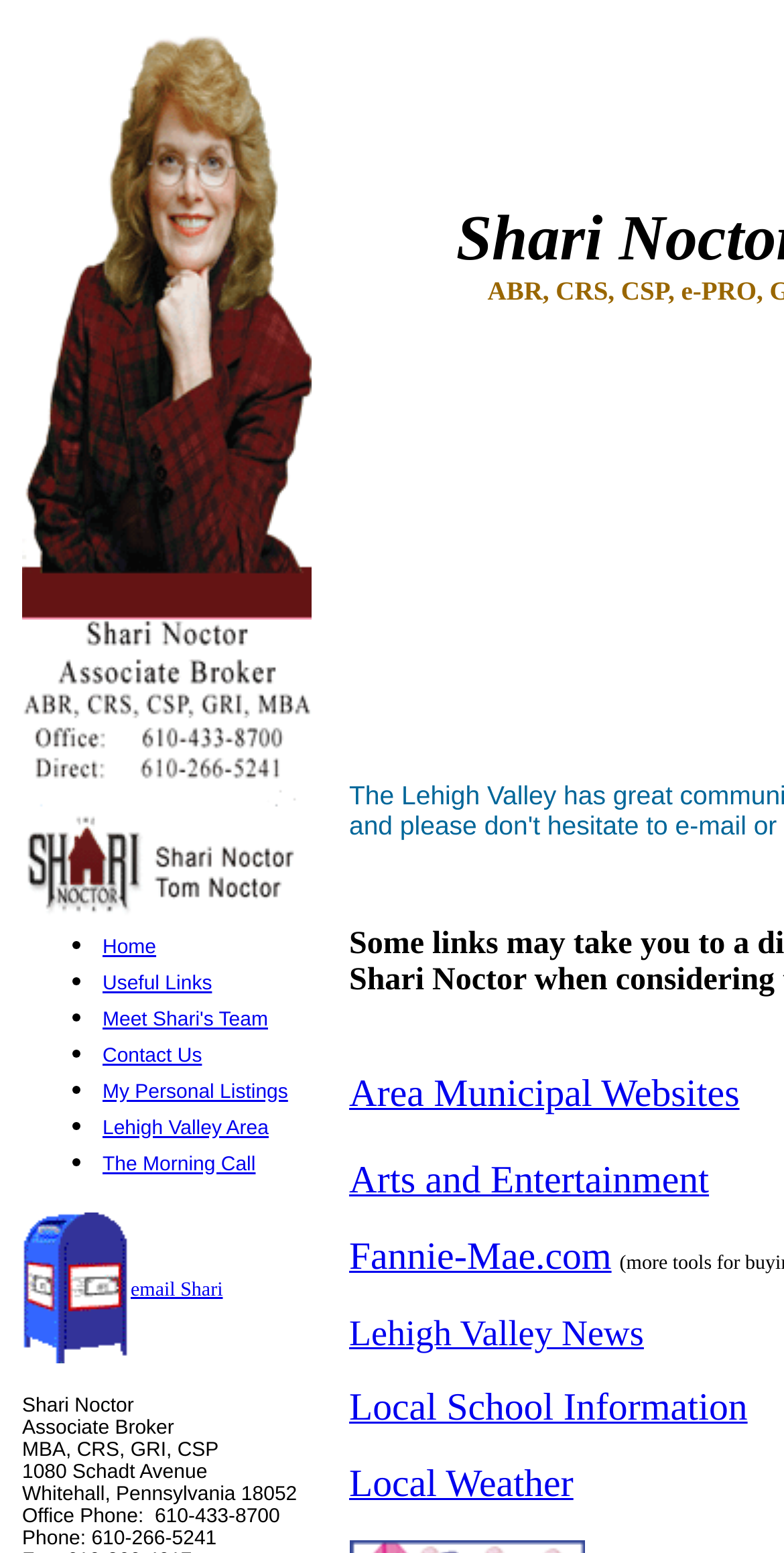Give a one-word or one-phrase response to the question:
What is the email link for Shari?

email Shari